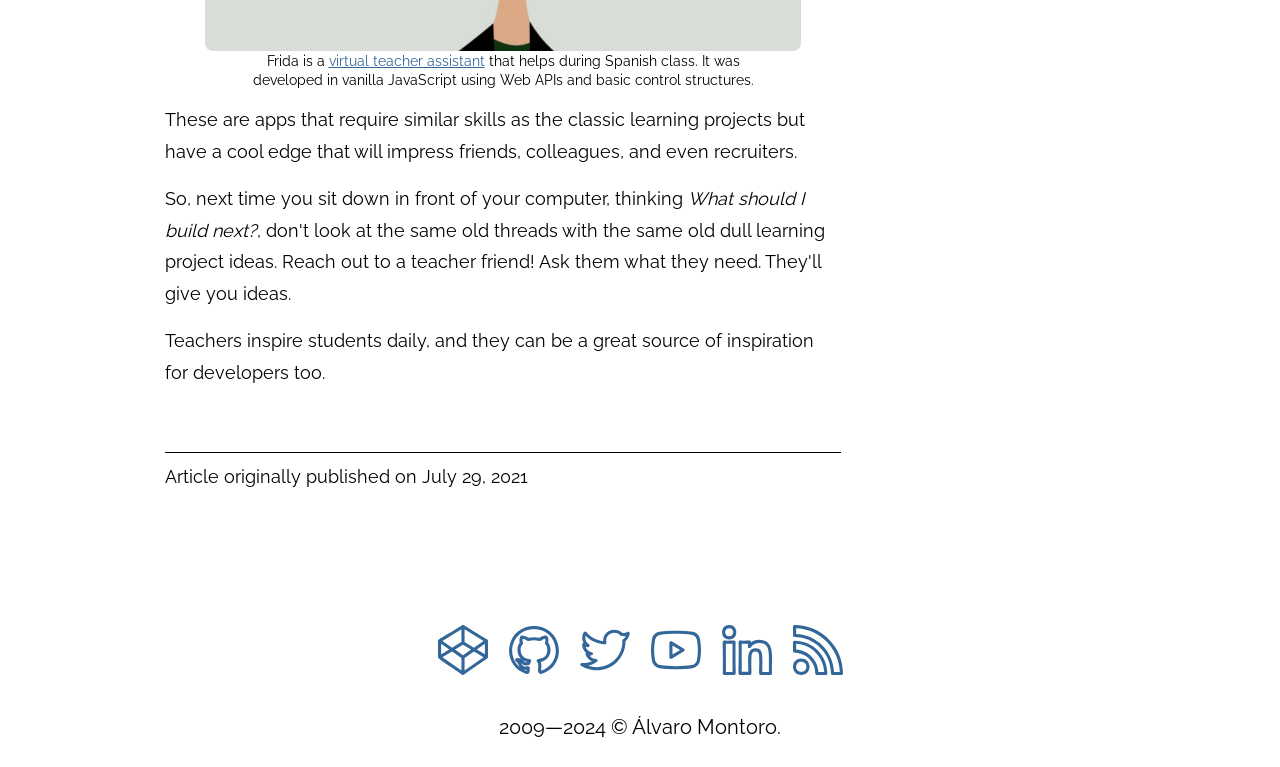What is the publication date of the article?
Based on the image content, provide your answer in one word or a short phrase.

July 29, 2021